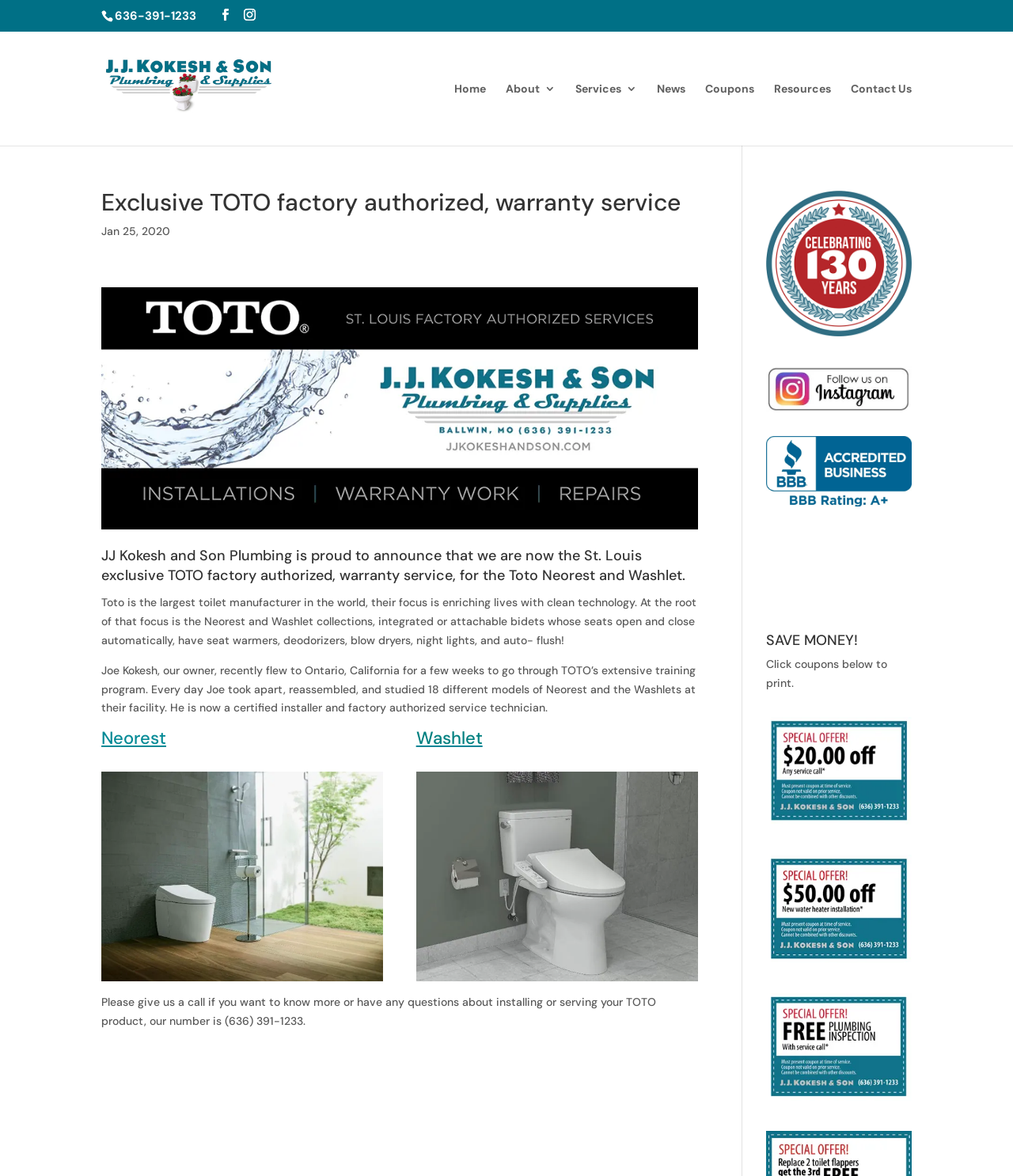Create a detailed summary of all the visual and textual information on the webpage.

This webpage is about Kokesh Plumbing, a plumbing service provider. At the top left, there is a phone number "636-391-1233" and three social media links. Next to them is the company's logo, which is an image with the text "Kokesh Plumbing". 

Below the logo, there is a navigation menu with links to "Home", "About", "Services", "News", "Coupons", "Resources", and "Contact Us". 

The main content of the webpage is an article about Kokesh Plumbing being an exclusive TOTO factory authorized warranty service. The article starts with a heading "Exclusive TOTO factory authorized, warranty service" and a date "Jan 25, 2020". 

Below the date, there is an image, followed by a paragraph of text describing TOTO's focus on clean technology and their Neorest and Washlet collections. 

Next, there is a section about Joe Kokesh, the owner of Kokesh Plumbing, who has undergone TOTO's extensive training program and is now a certified installer and factory authorized service technician. 

The webpage then divides into two columns. The left column has headings "Neorest" and "Washlet", each with a link and an image. The right column has a section with a heading "SAVE MONEY!" and three links to coupons, each with an image. 

At the bottom of the webpage, there is a call-to-action to contact Kokesh Plumbing for more information about TOTO products, with the phone number "636-391-1233" again.